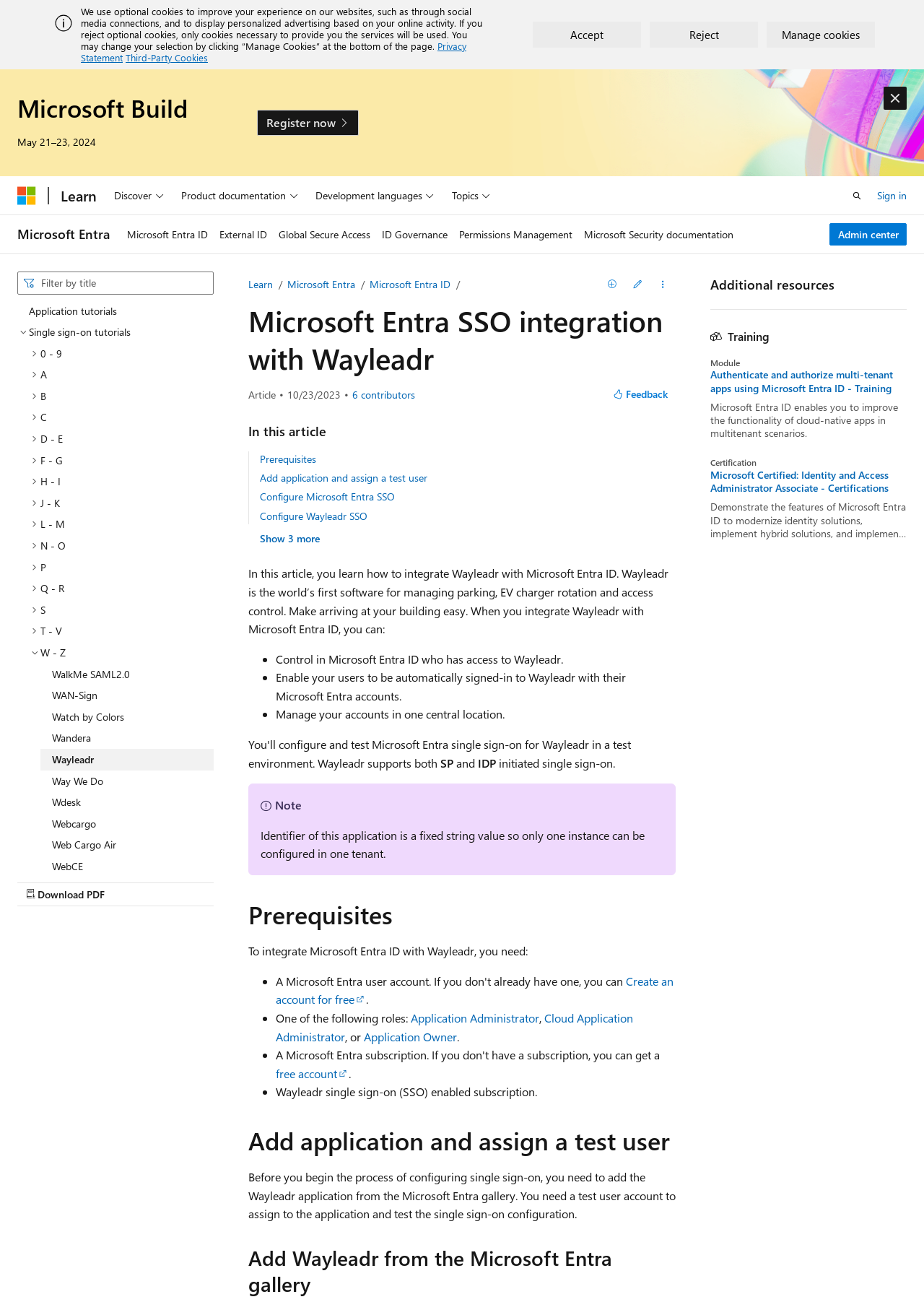Analyze the image and answer the question with as much detail as possible: 
What is the purpose of the 'Search' combobox?

The 'Search' combobox is located at the top of the page, and its purpose is to allow users to search for specific content on the website. This is inferred from the label 'Search' and the presence of a combobox, which suggests a search functionality.